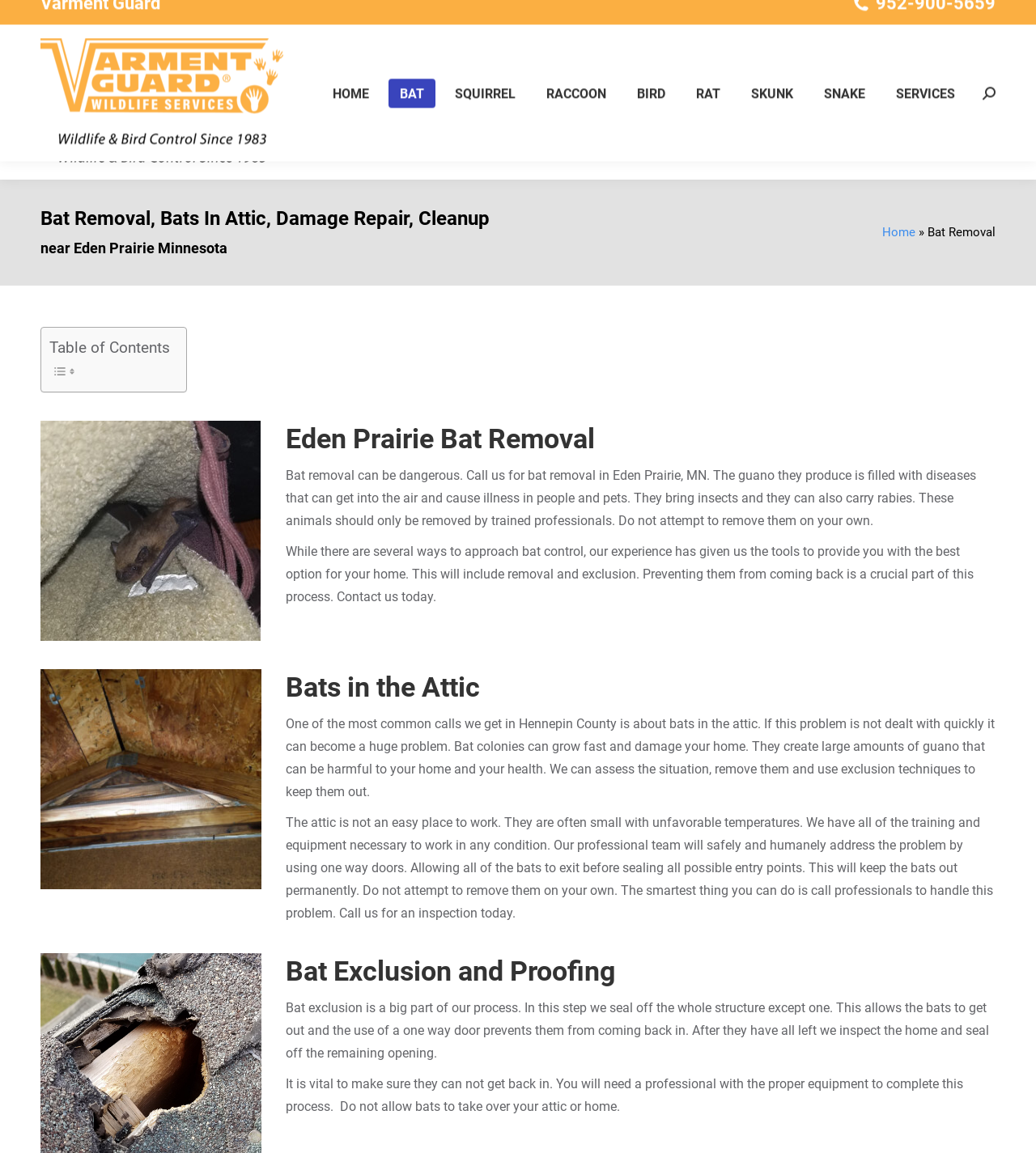Identify the bounding box coordinates for the region of the element that should be clicked to carry out the instruction: "Learn about bat removal services". The bounding box coordinates should be four float numbers between 0 and 1, i.e., [left, top, right, bottom].

[0.275, 0.365, 0.961, 0.396]